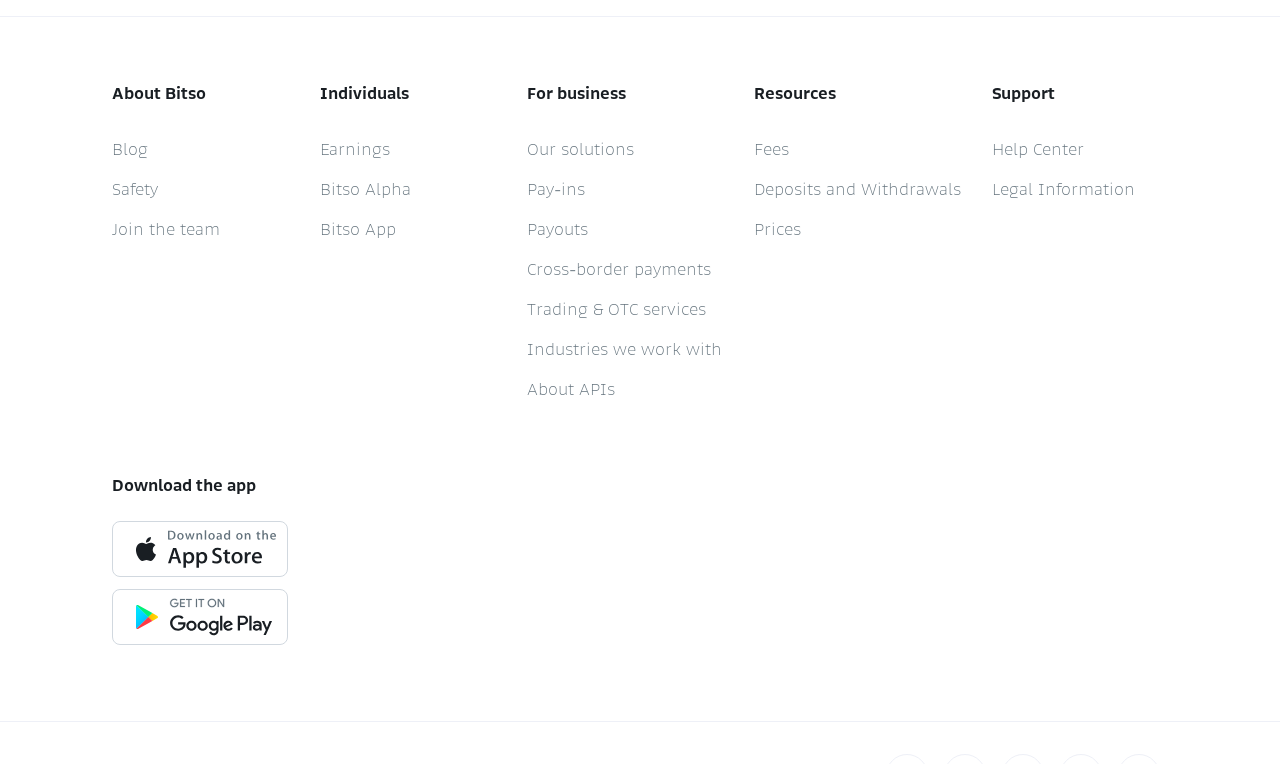Can you look at the image and give a comprehensive answer to the question:
What is the first link under 'Resources' category?

By analyzing the webpage structure, I can see that the 'Resources' category has several sub-links. The first link under this category is 'Fees', which is located at the top of the 'Resources' section.